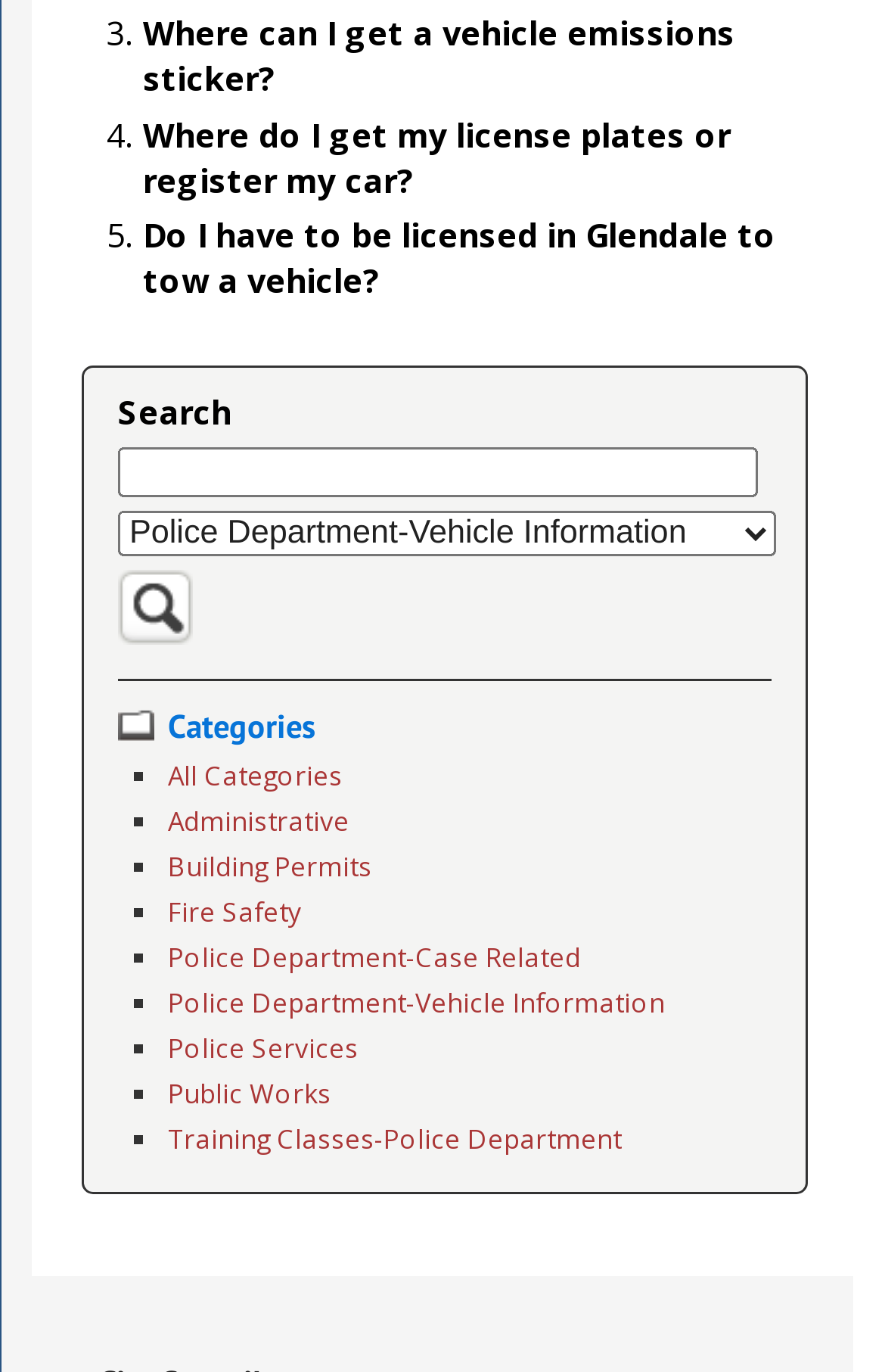Find the bounding box coordinates of the element's region that should be clicked in order to follow the given instruction: "View all categories". The coordinates should consist of four float numbers between 0 and 1, i.e., [left, top, right, bottom].

[0.19, 0.553, 0.387, 0.578]